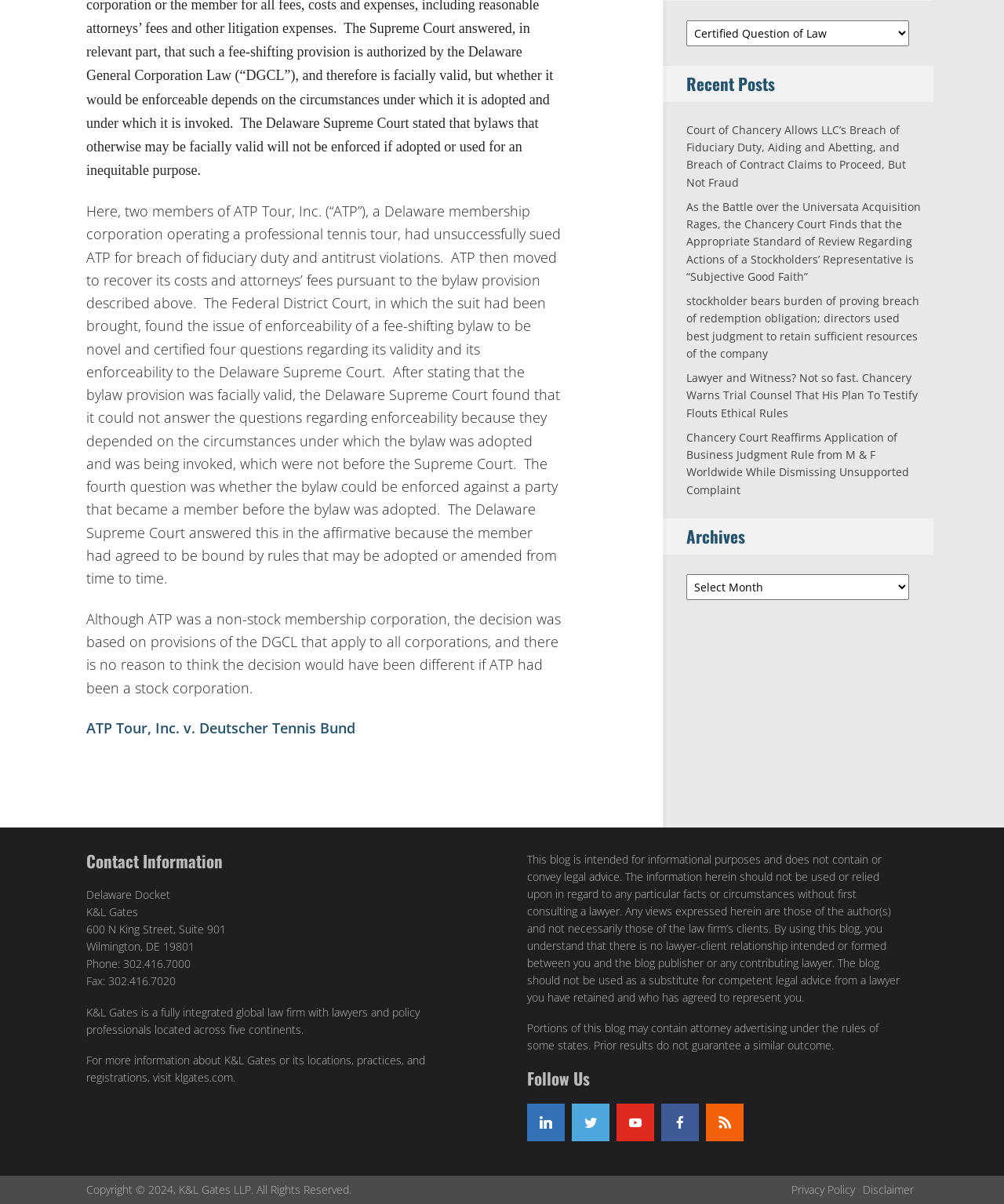Determine the bounding box coordinates for the UI element with the following description: "Privacy Policy". The coordinates should be four float numbers between 0 and 1, represented as [left, top, right, bottom].

[0.788, 0.981, 0.852, 0.994]